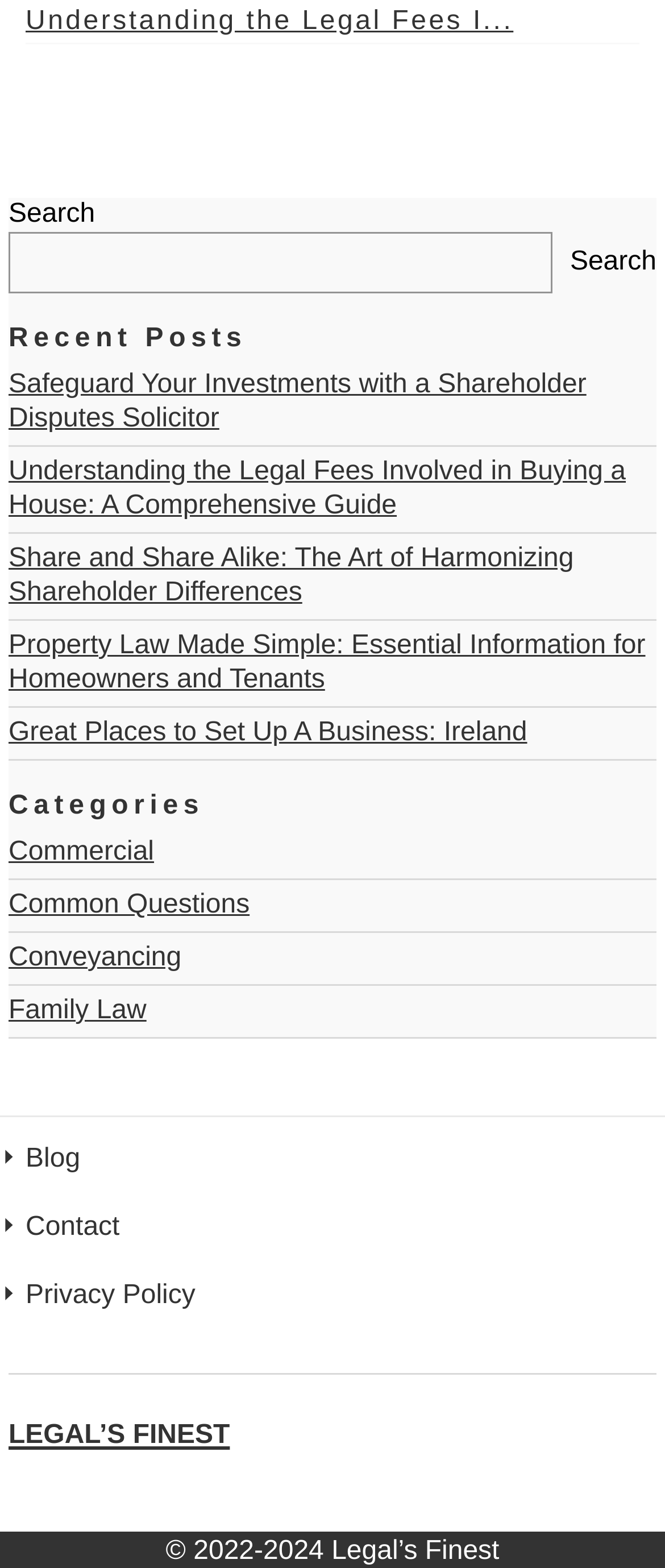How many categories are listed on the webpage?
Please provide a detailed and thorough answer to the question.

The categories are listed under the 'Categories' heading, and they include 'Commercial', 'Common Questions', 'Conveyancing', and 'Family Law'. Therefore, there are 4 categories listed on the webpage.